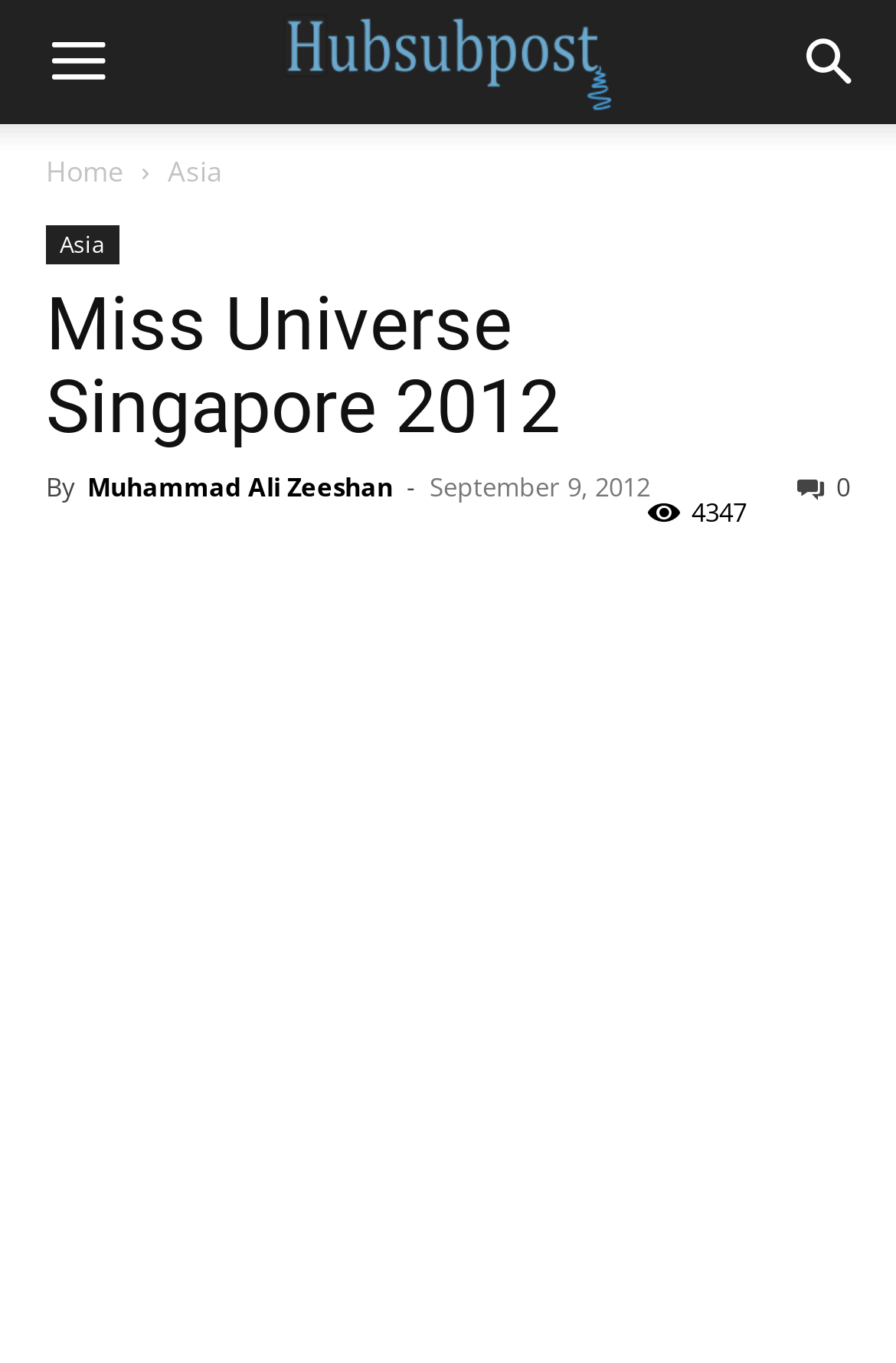Using the webpage screenshot and the element description Muhammad Ali Zeeshan, determine the bounding box coordinates. Specify the coordinates in the format (top-left x, top-left y, bottom-right x, bottom-right y) with values ranging from 0 to 1.

[0.097, 0.344, 0.438, 0.369]